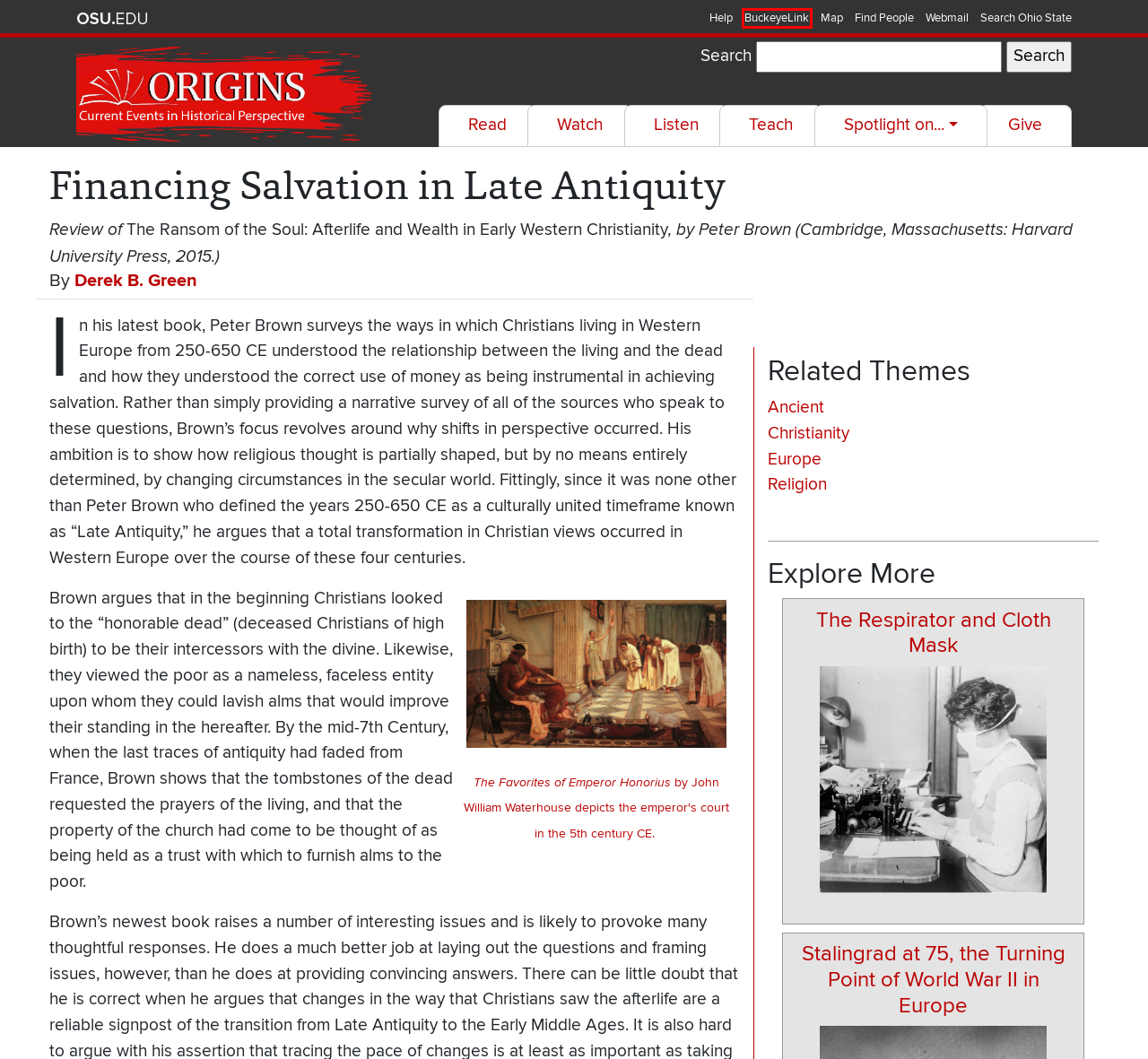Examine the screenshot of a webpage featuring a red bounding box and identify the best matching webpage description for the new page that results from clicking the element within the box. Here are the options:
A. A Well-Informed People | Examining Political & Social Issues
B. Buckeye Link
C. Home | The Ohio State University
D. Microsoft 365 | Office of Technology and Digital Innovation
E. Search | Ohio State
F. Homepage - Picturing Black History
G. @originsosu.bsky.social on Bluesky
H. Search A to Z List of sites | Ohio State

B